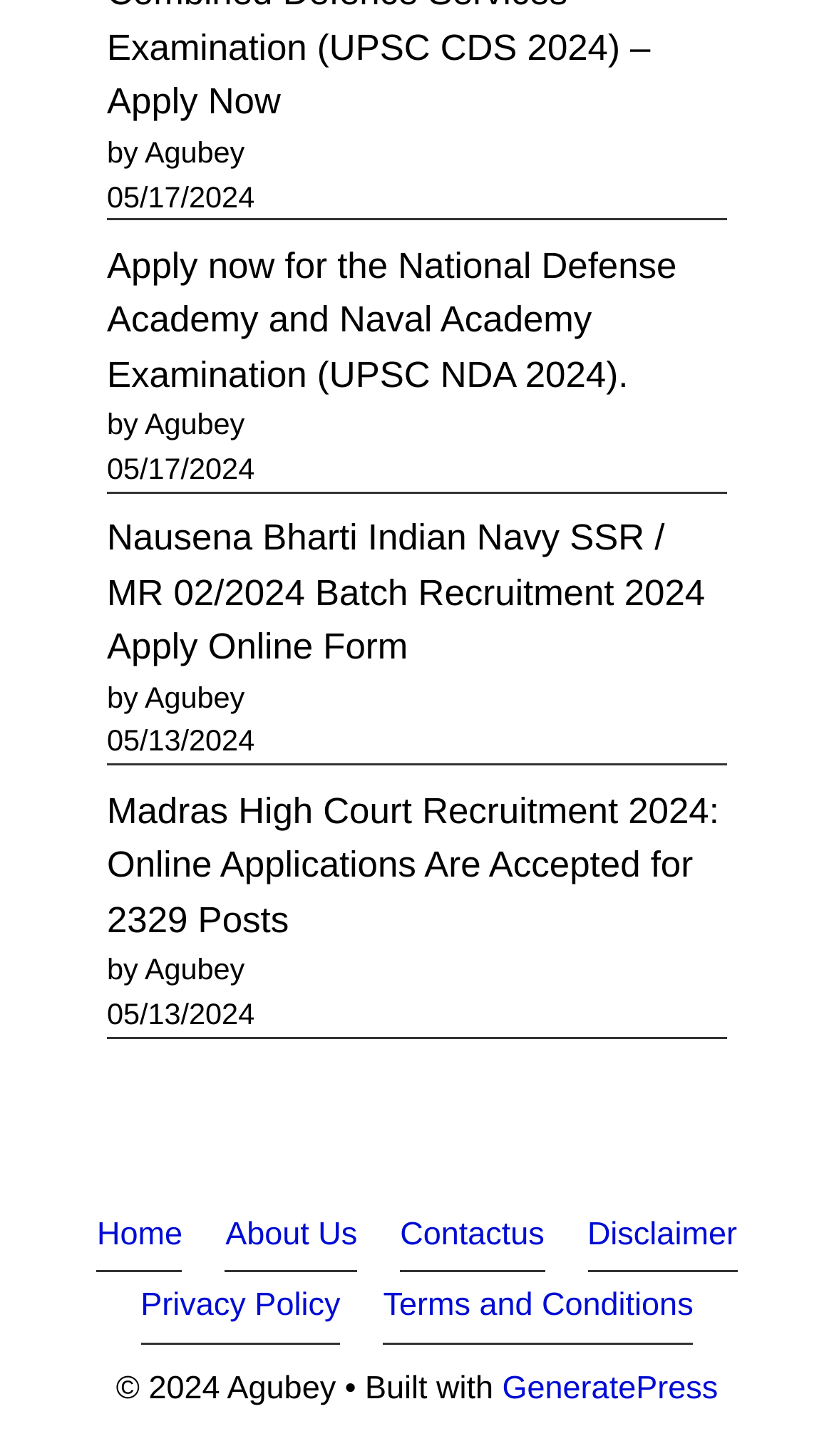Please identify the bounding box coordinates of the region to click in order to complete the given instruction: "Check Madras High Court Recruitment 2024". The coordinates should be four float numbers between 0 and 1, i.e., [left, top, right, bottom].

[0.128, 0.543, 0.862, 0.646]